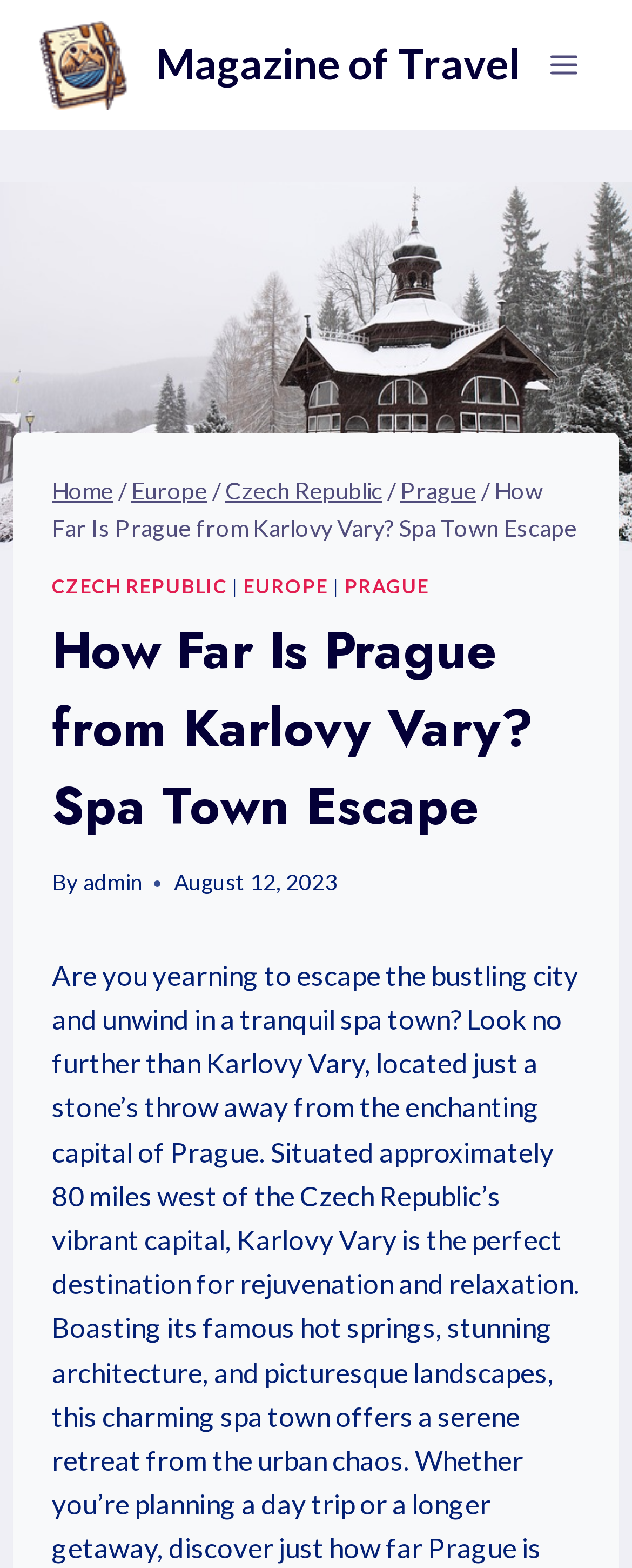Determine the main heading text of the webpage.

How Far Is Prague from Karlovy Vary? Spa Town Escape